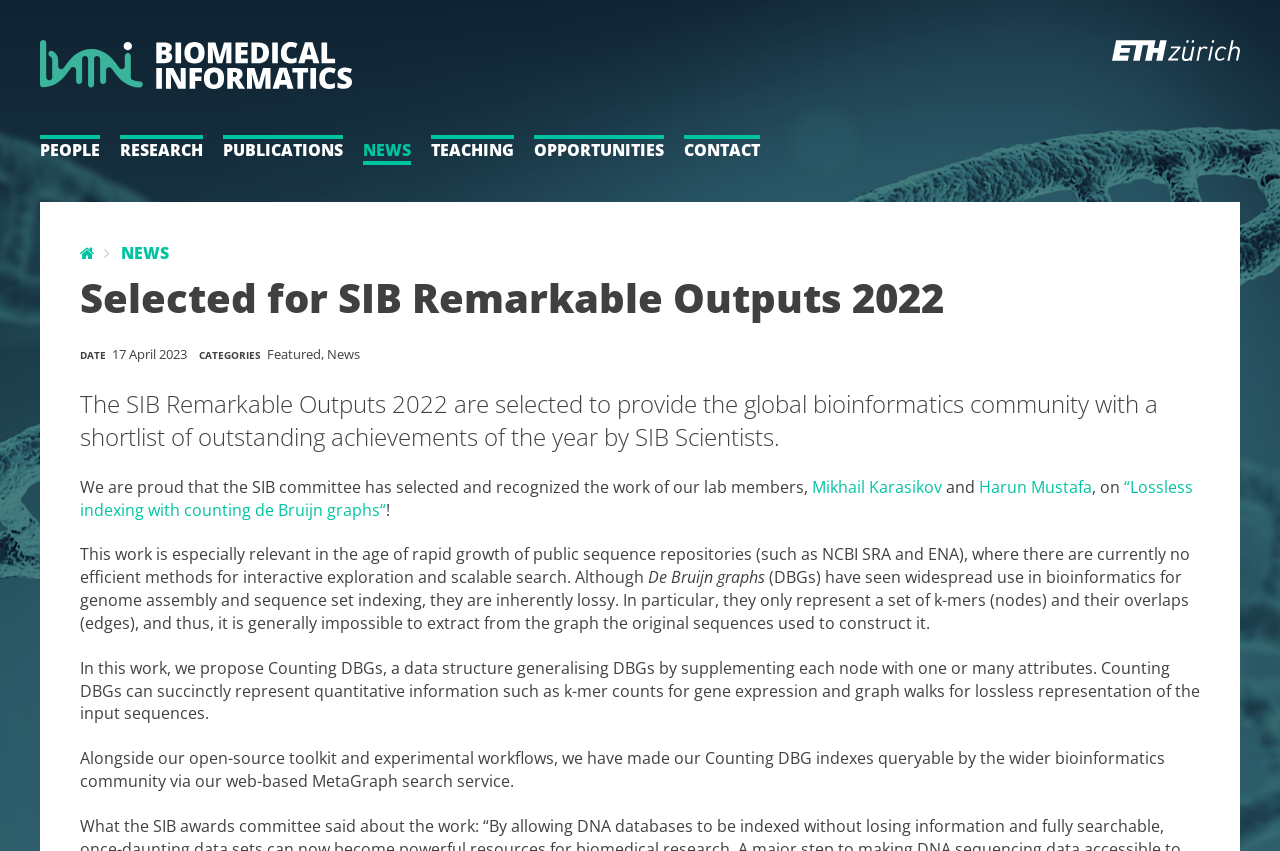What is the date of the SIB Remarkable Outputs 2022?
Look at the image and respond with a one-word or short phrase answer.

17 April 2023